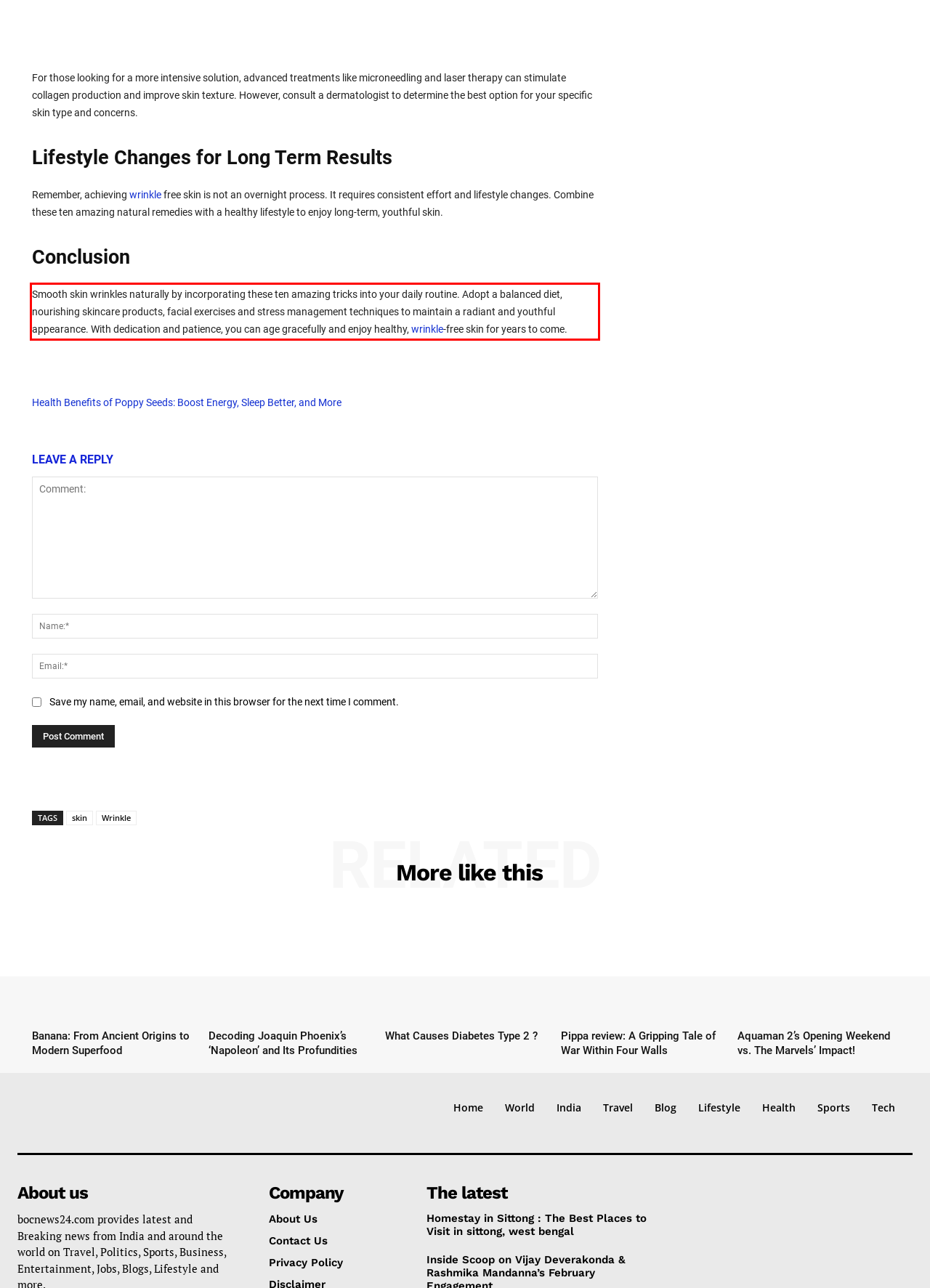Examine the screenshot of the webpage, locate the red bounding box, and generate the text contained within it.

Smooth skin wrinkles naturally by incorporating these ten amazing tricks into your daily routine. Adopt a balanced diet, nourishing skincare products, facial exercises and stress management techniques to maintain a radiant and youthful appearance. With dedication and patience, you can age gracefully and enjoy healthy, wrinkle-free skin for years to come.